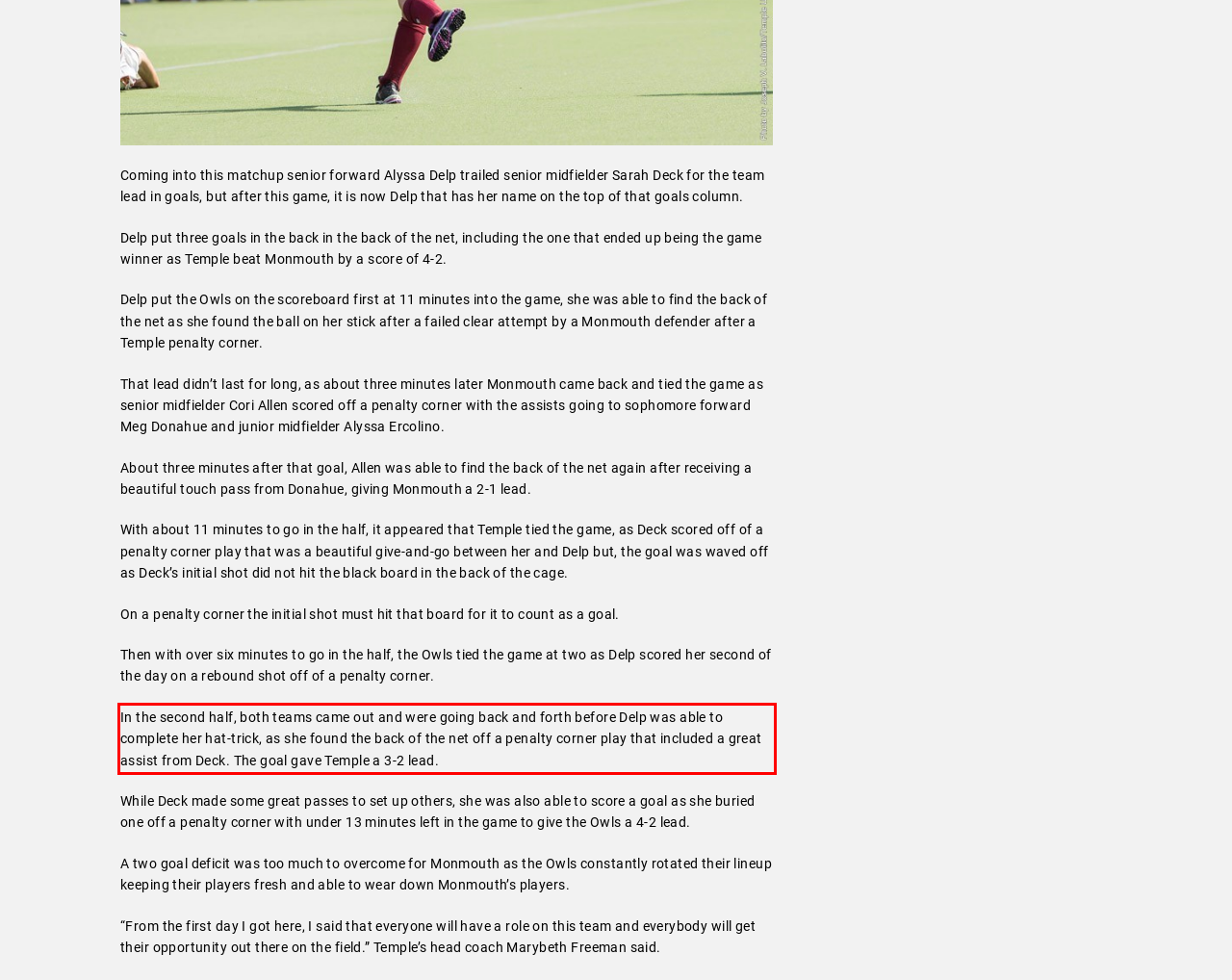Within the provided webpage screenshot, find the red rectangle bounding box and perform OCR to obtain the text content.

In the second half, both teams came out and were going back and forth before Delp was able to complete her hat-trick, as she found the back of the net off a penalty corner play that included a great assist from Deck. The goal gave Temple a 3-2 lead.